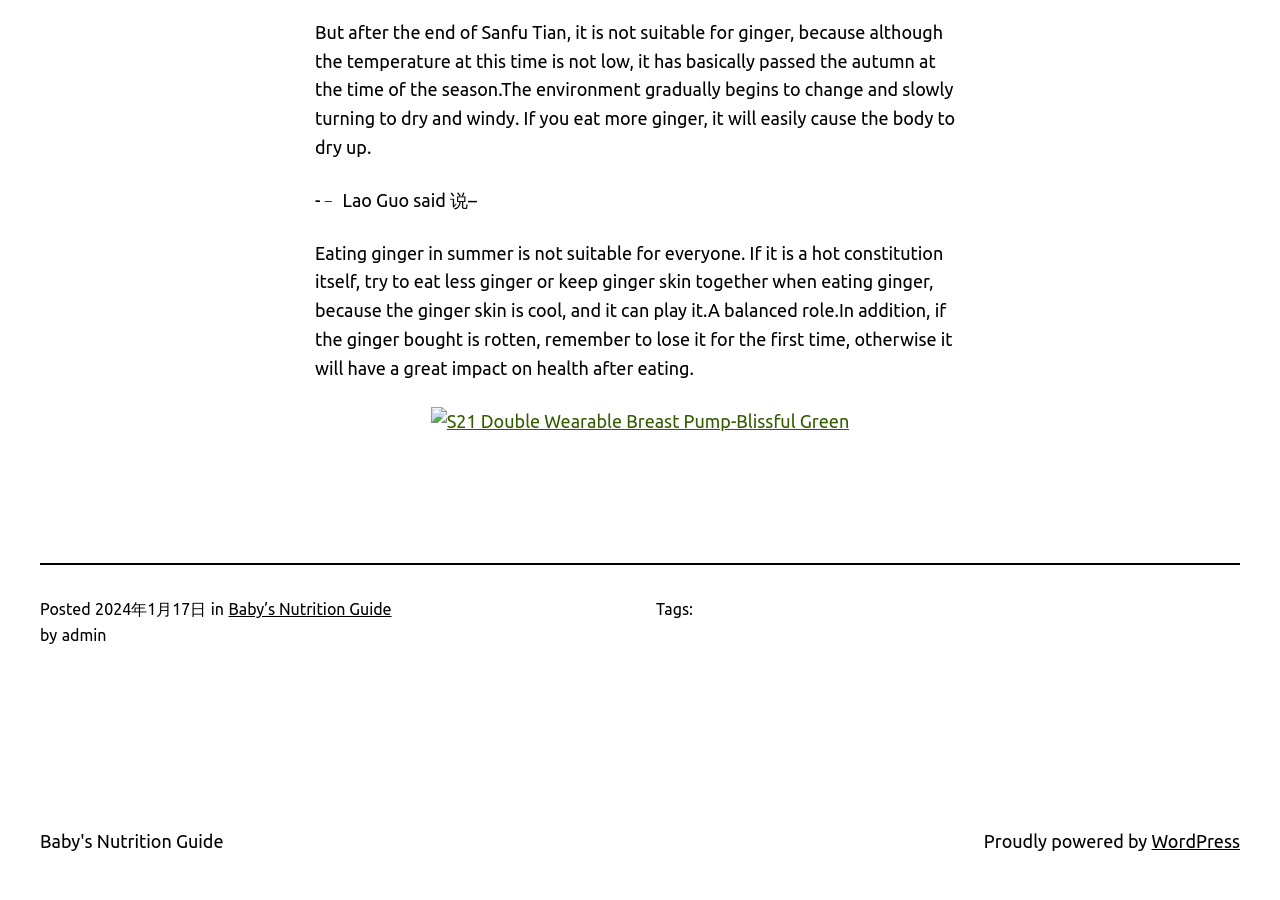Find the UI element described as: "aria-label="Facebook"" and predict its bounding box coordinates. Ensure the coordinates are four float numbers between 0 and 1, [left, top, right, bottom].

None